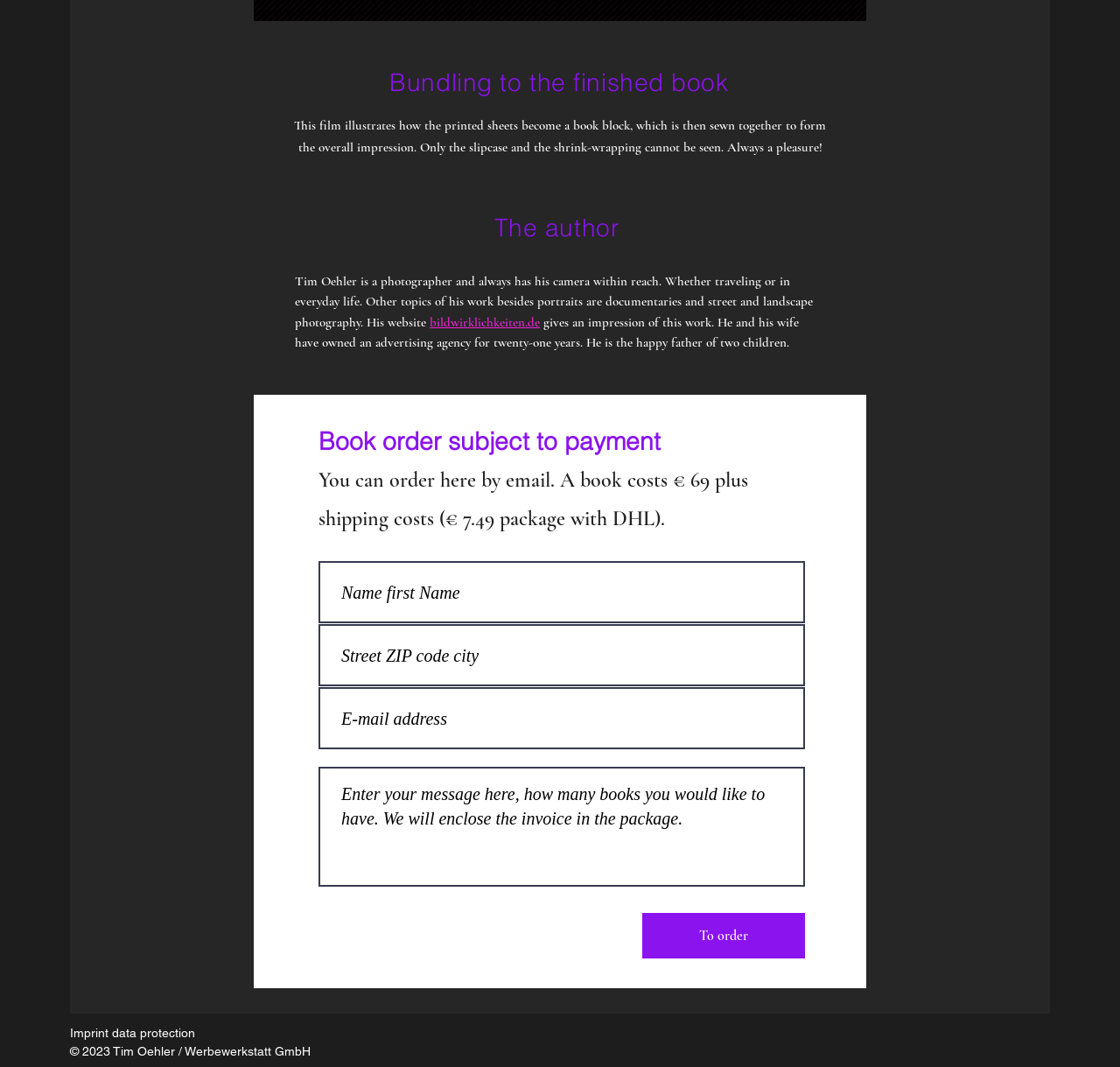Answer the question with a single word or phrase: 
What is the author's profession?

Photographer